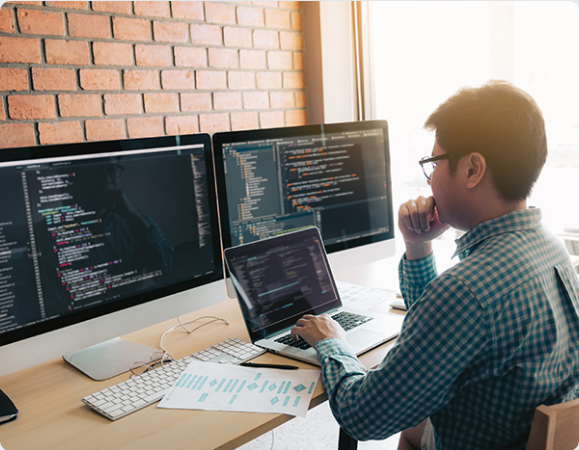Answer in one word or a short phrase: 
What type of wall is in the background?

Brick wall